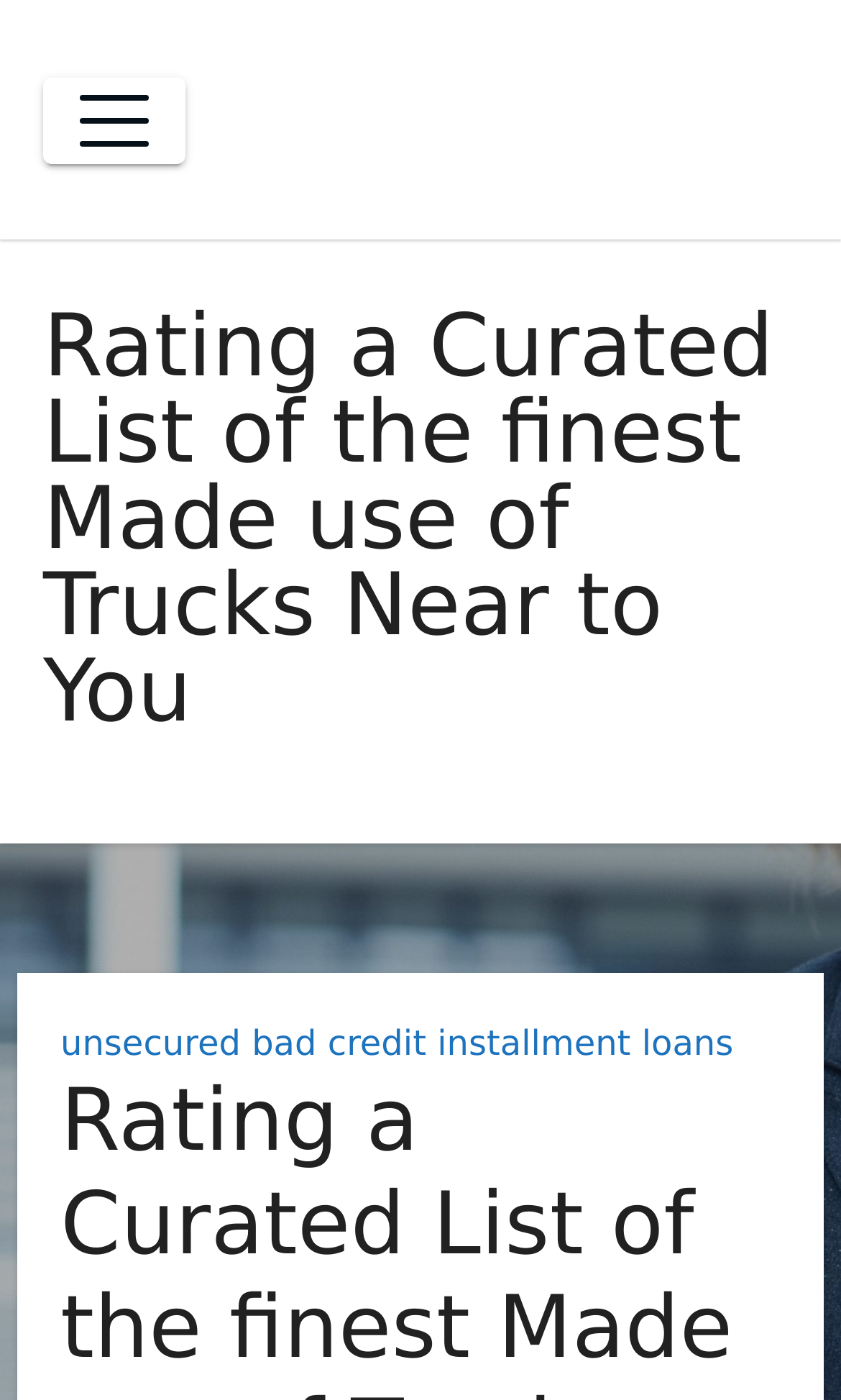Determine the bounding box for the described UI element: "unsecured bad credit installment loans".

[0.072, 0.73, 0.872, 0.76]